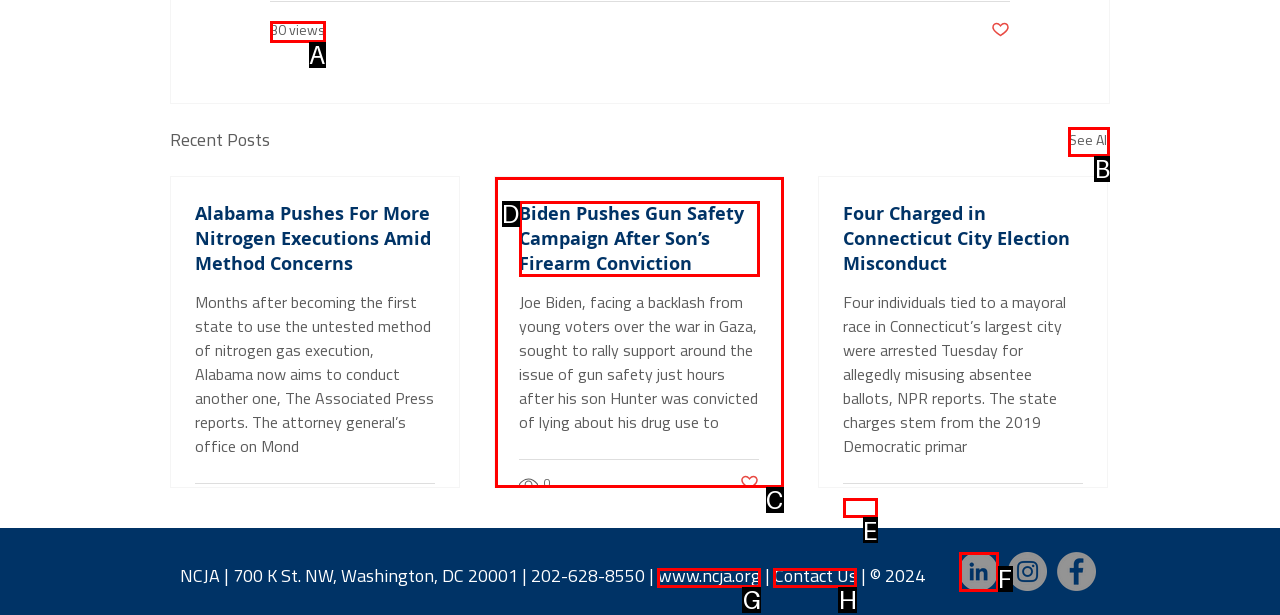Select the HTML element that needs to be clicked to carry out the task: Visit the 'See All' page
Provide the letter of the correct option.

B